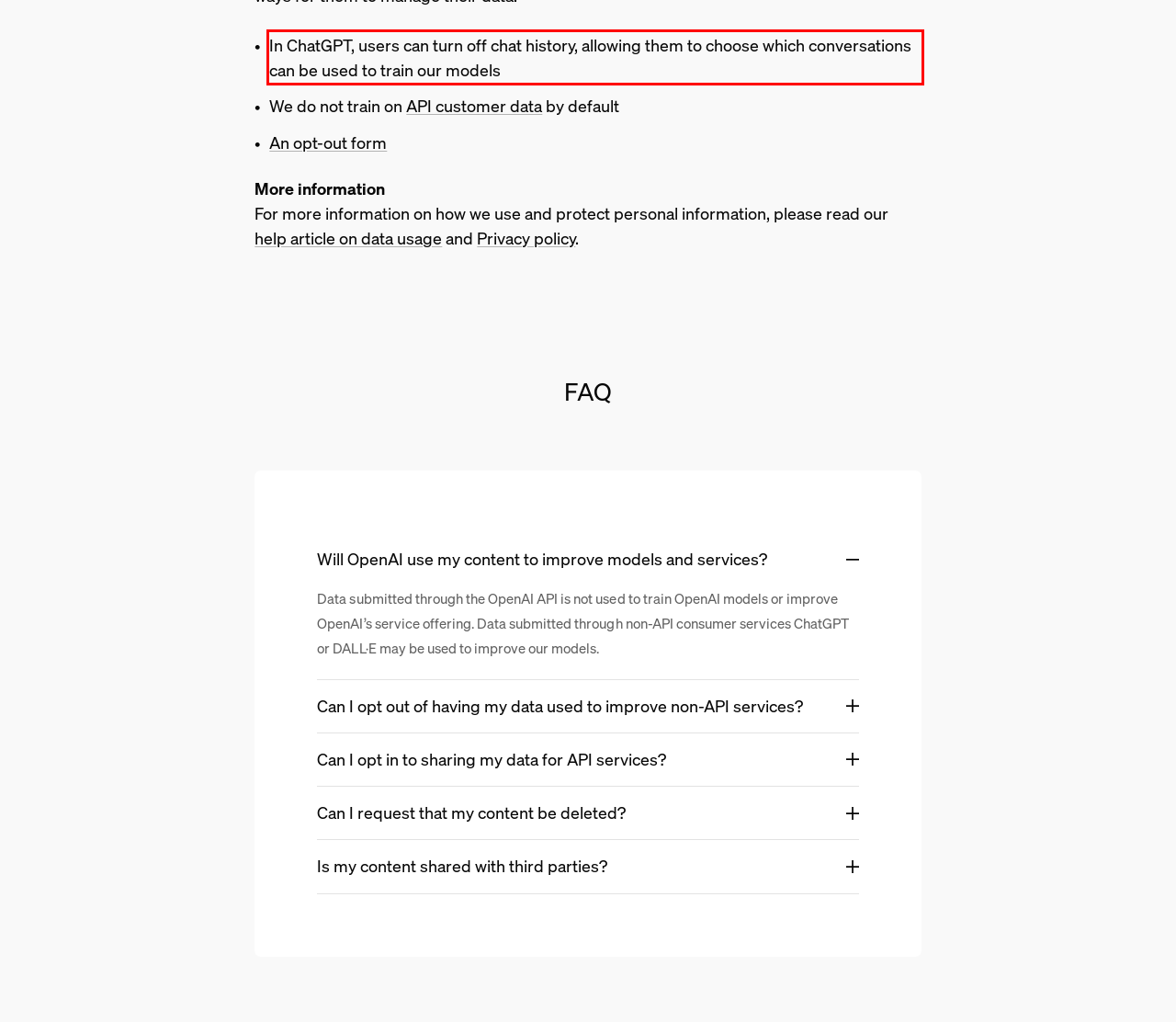Please identify and extract the text content from the UI element encased in a red bounding box on the provided webpage screenshot.

In ChatGPT, users can turn off chat history, allowing them to choose which conversations can be used to train our models